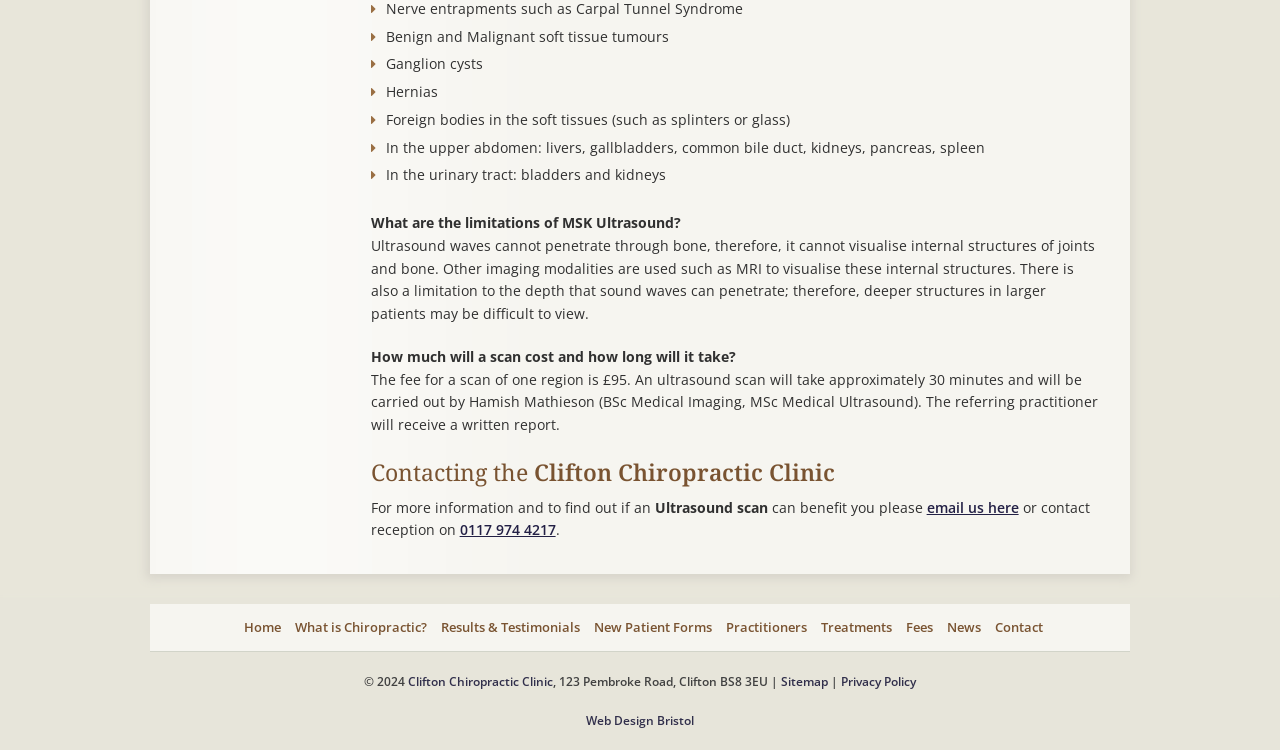Please specify the coordinates of the bounding box for the element that should be clicked to carry out this instruction: "Go to the home page". The coordinates must be four float numbers between 0 and 1, formatted as [left, top, right, bottom].

[0.191, 0.824, 0.22, 0.848]